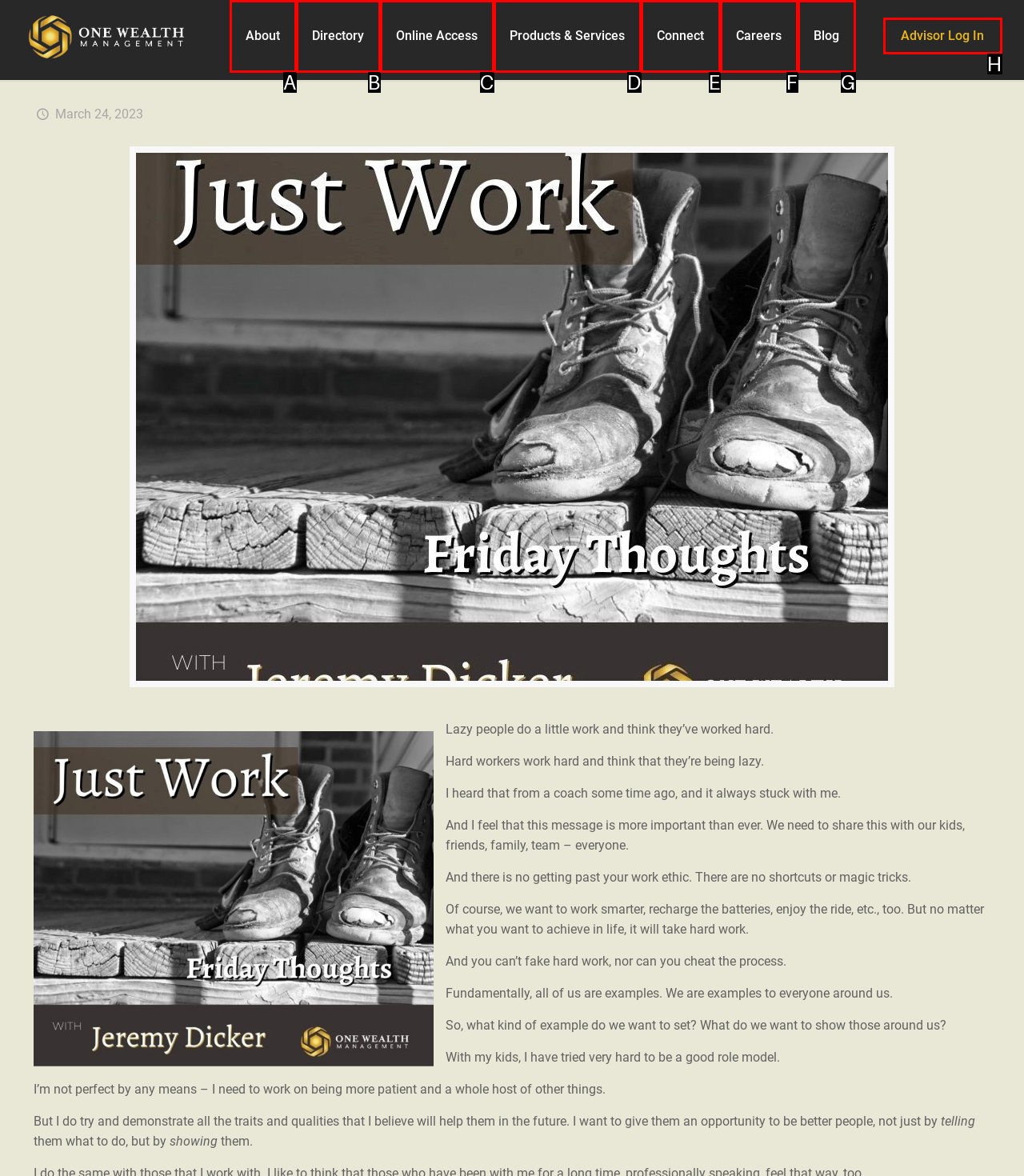Match the description: Online Access to the correct HTML element. Provide the letter of your choice from the given options.

C